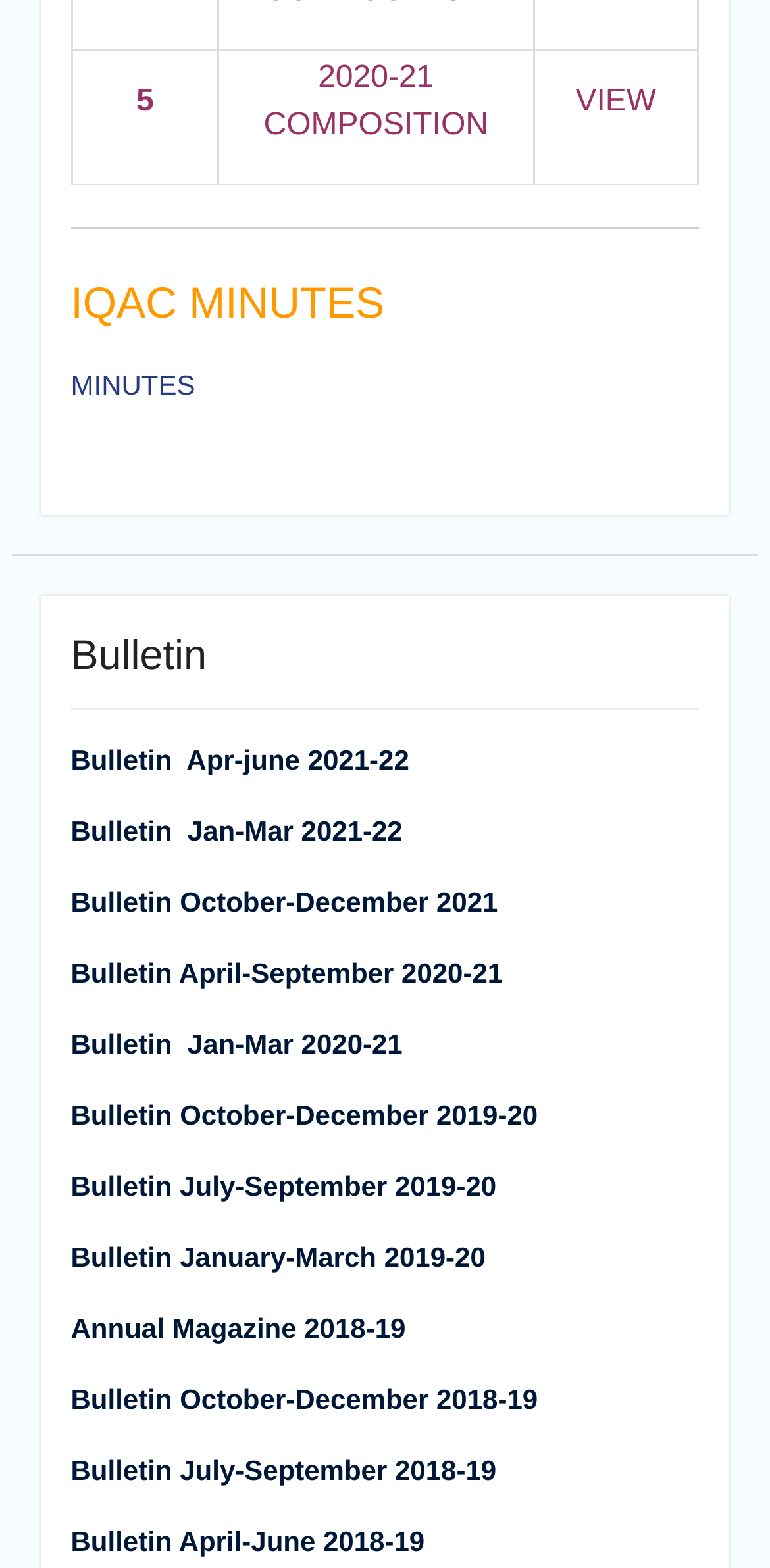How many bulletin links are available?
Based on the image, give a concise answer in the form of a single word or short phrase.

9